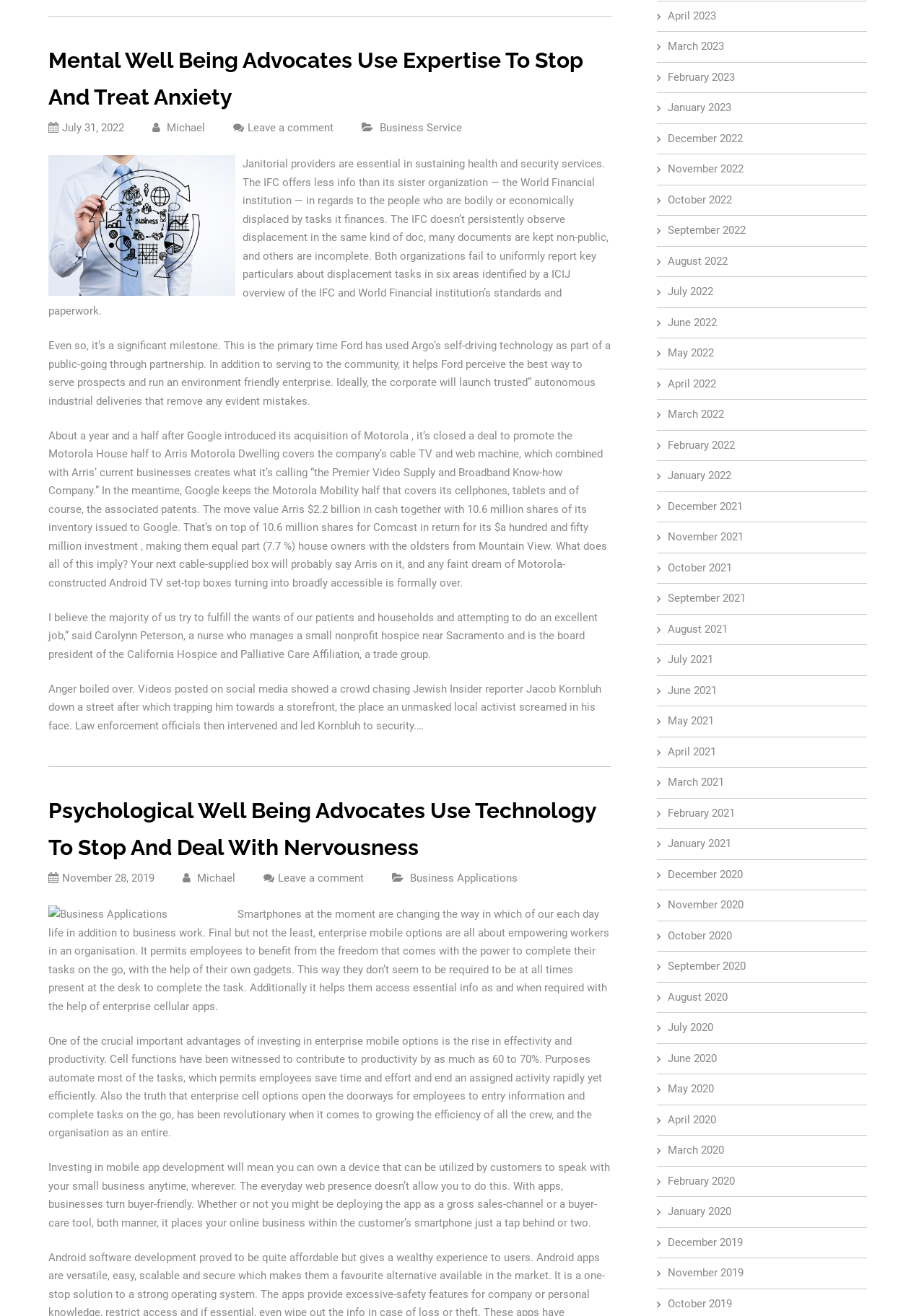Determine the bounding box coordinates of the clickable area required to perform the following instruction: "View the article posted on July 31, 2022". The coordinates should be represented as four float numbers between 0 and 1: [left, top, right, bottom].

[0.052, 0.092, 0.134, 0.102]